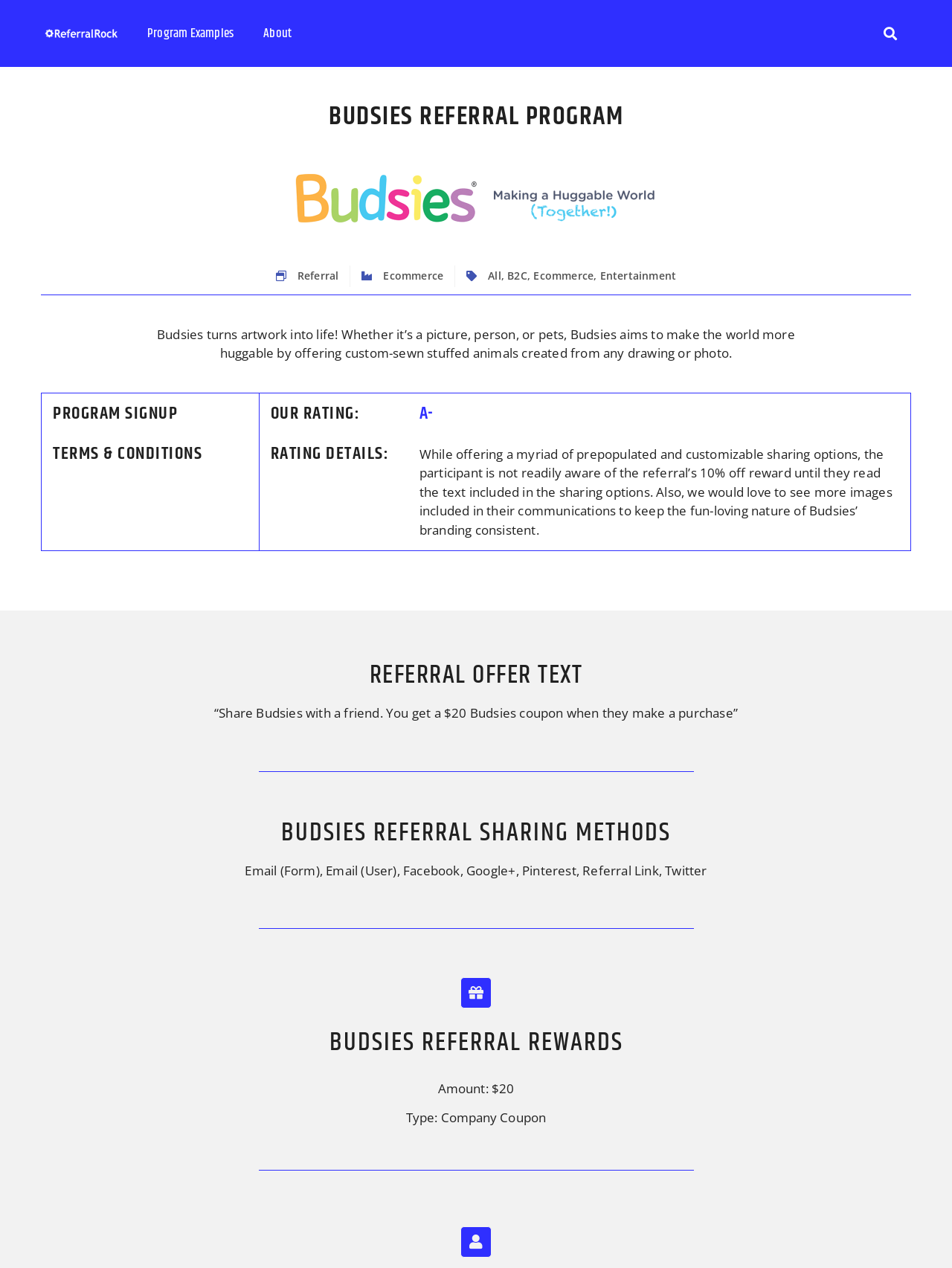Find the bounding box coordinates of the clickable area required to complete the following action: "Search for something".

[0.923, 0.017, 0.947, 0.036]